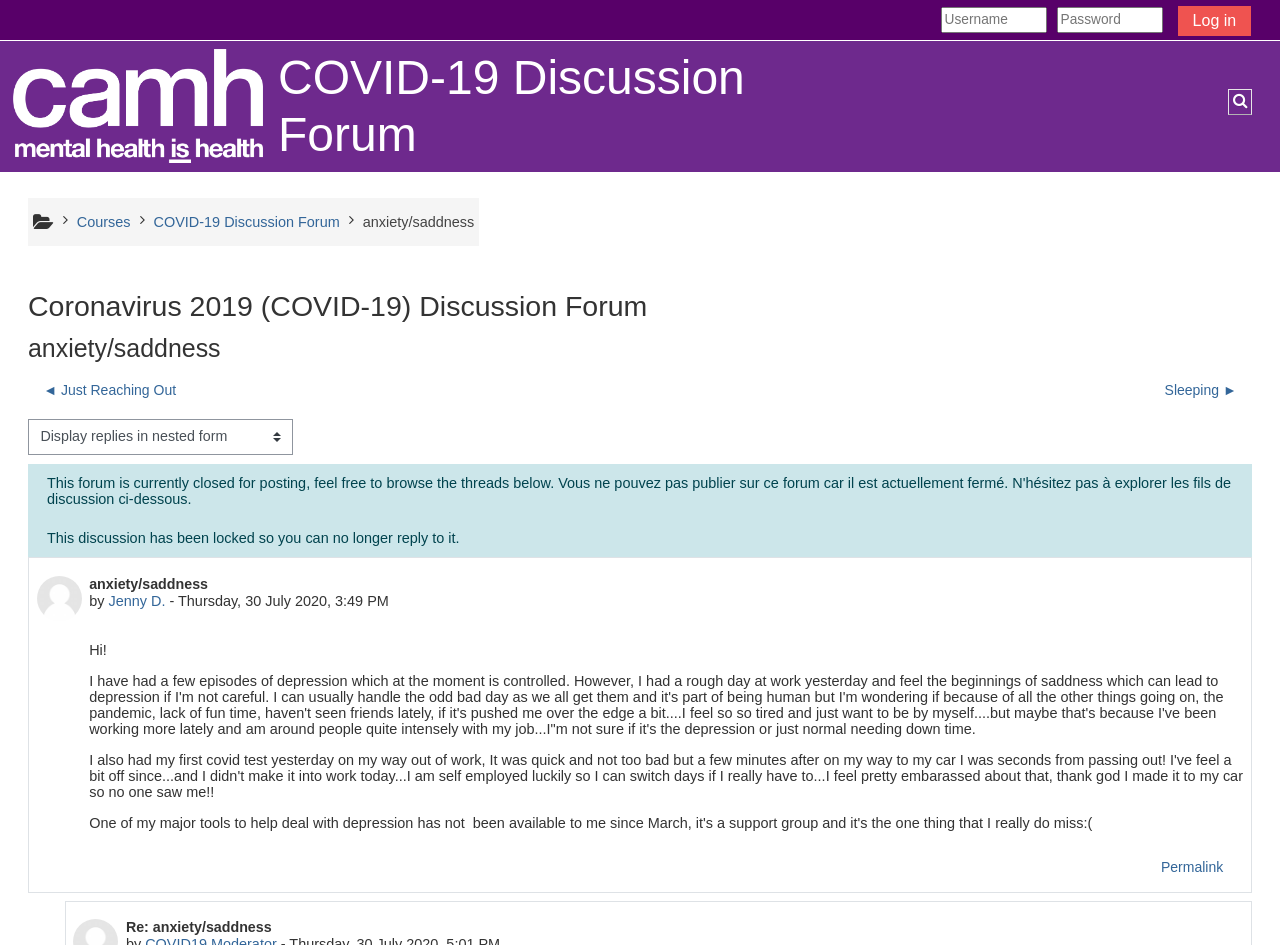What is the username input field's relative position?
Refer to the image and give a detailed answer to the query.

Based on the bounding box coordinates, the username input field has a y1 value of 0.007, which indicates it is located at the top of the webpage. Its x1 value is 0.735, which suggests it is positioned on the right side of the webpage.